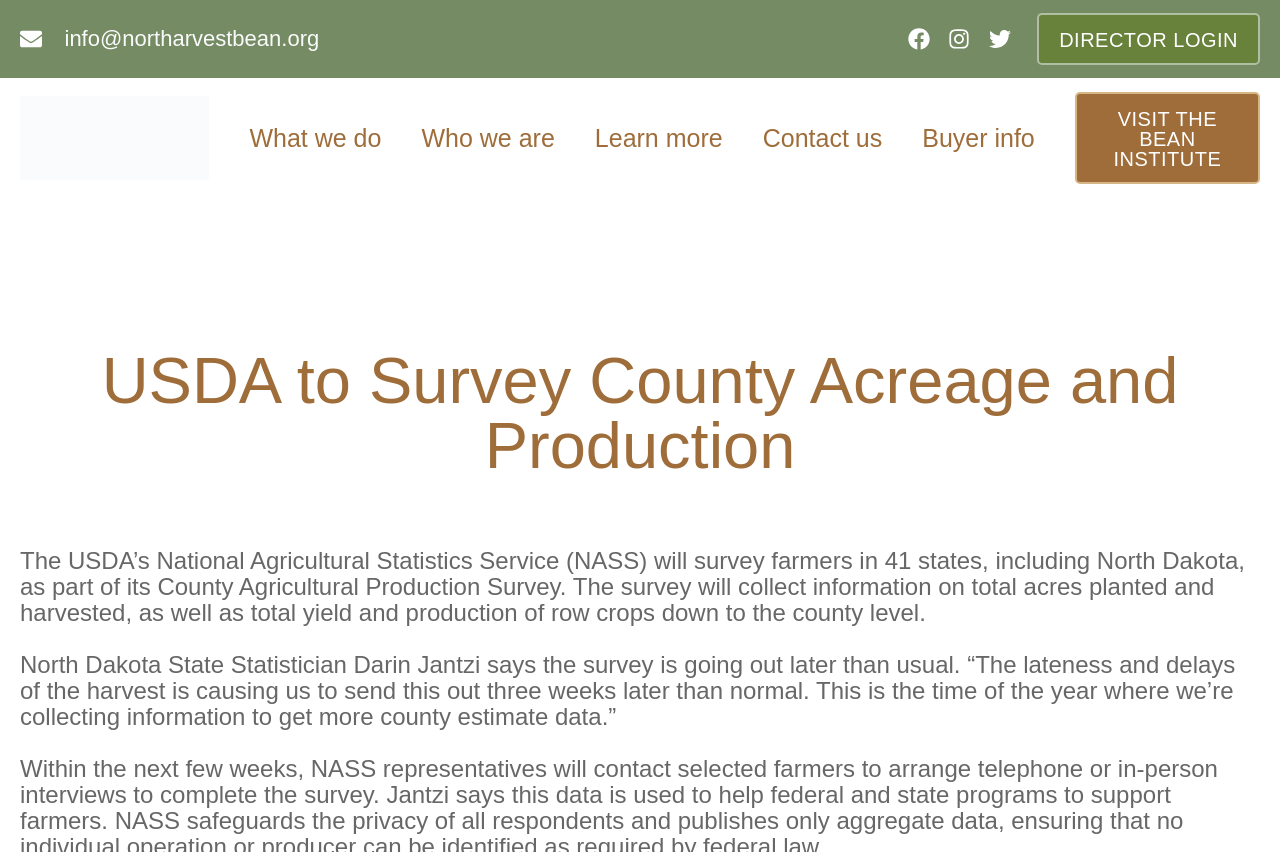Find the bounding box coordinates of the element you need to click on to perform this action: 'Log in as a director'. The coordinates should be represented by four float values between 0 and 1, in the format [left, top, right, bottom].

[0.81, 0.015, 0.984, 0.076]